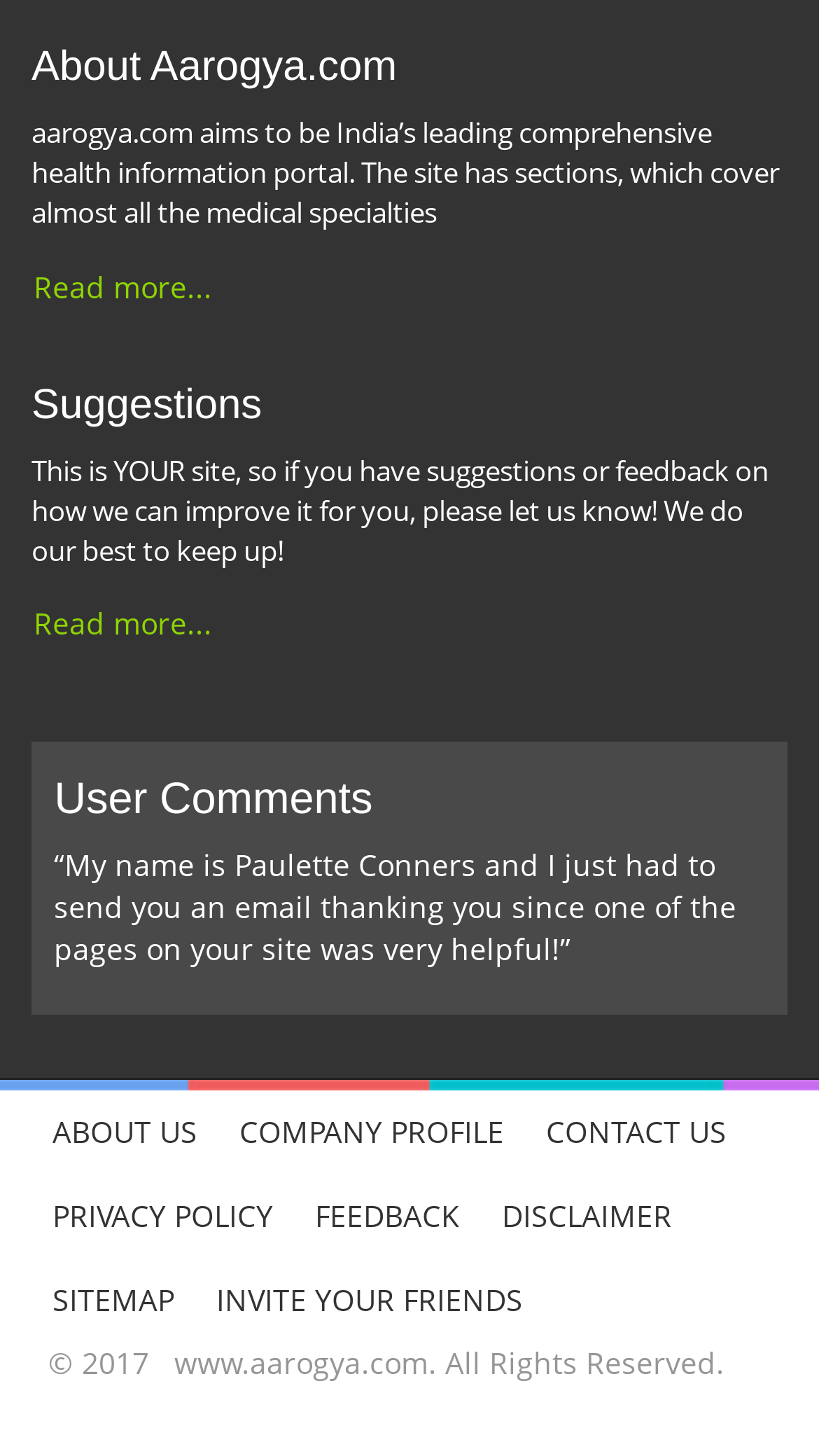Analyze the image and answer the question with as much detail as possible: 
What is the name of the person who thanked aarogya.com?

The static text '“My name is Paulette Conners and I just had to send you an email thanking you since one of the pages on your site was very helpful!”' mentions the name of the person who thanked aarogya.com, which is Paulette Conners.